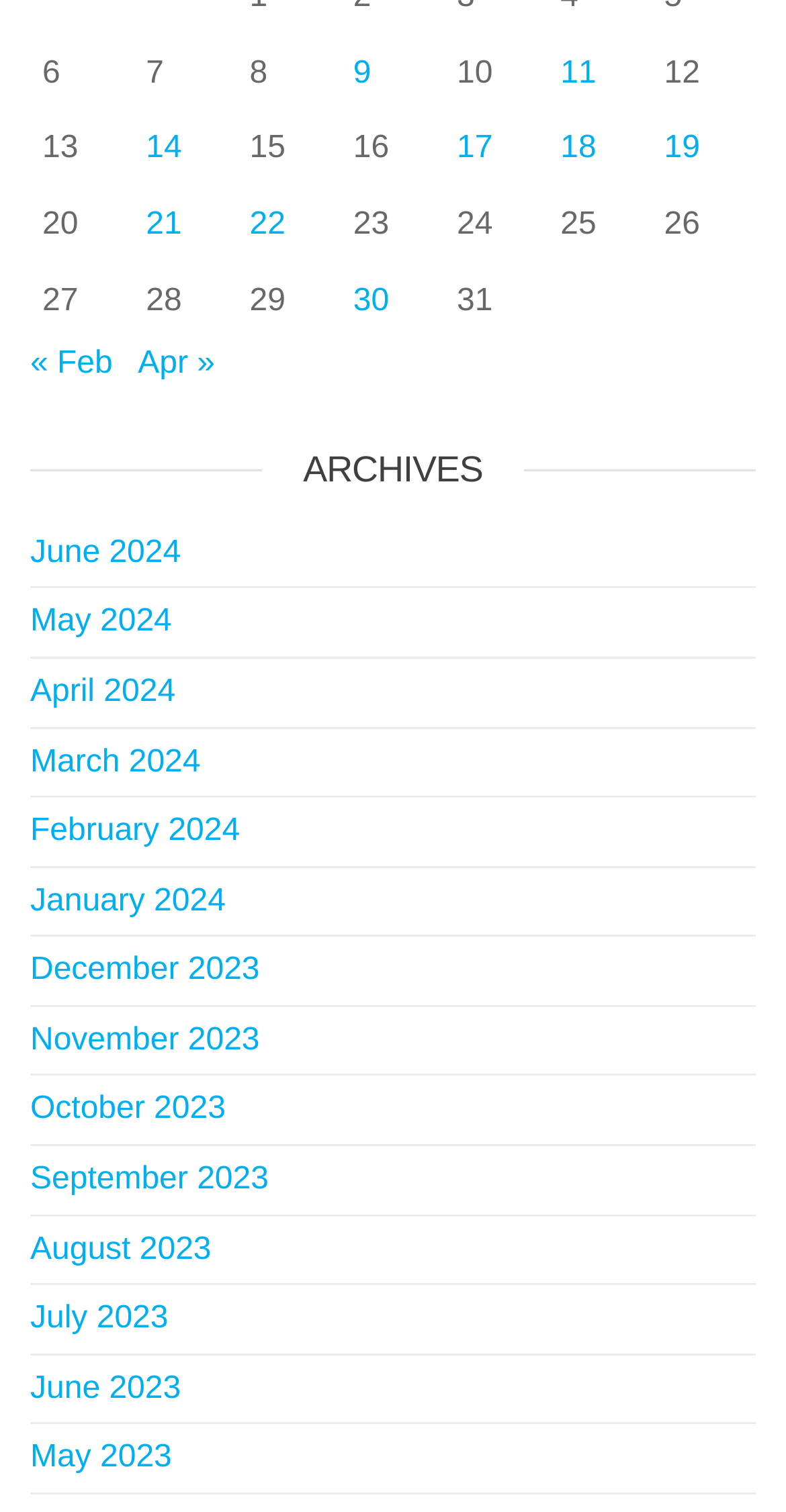Provide the bounding box coordinates, formatted as (top-left x, top-left y, bottom-right x, bottom-right y), with all values being floating point numbers between 0 and 1. Identify the bounding box of the UI element that matches the description: April 2024

[0.038, 0.446, 0.223, 0.469]